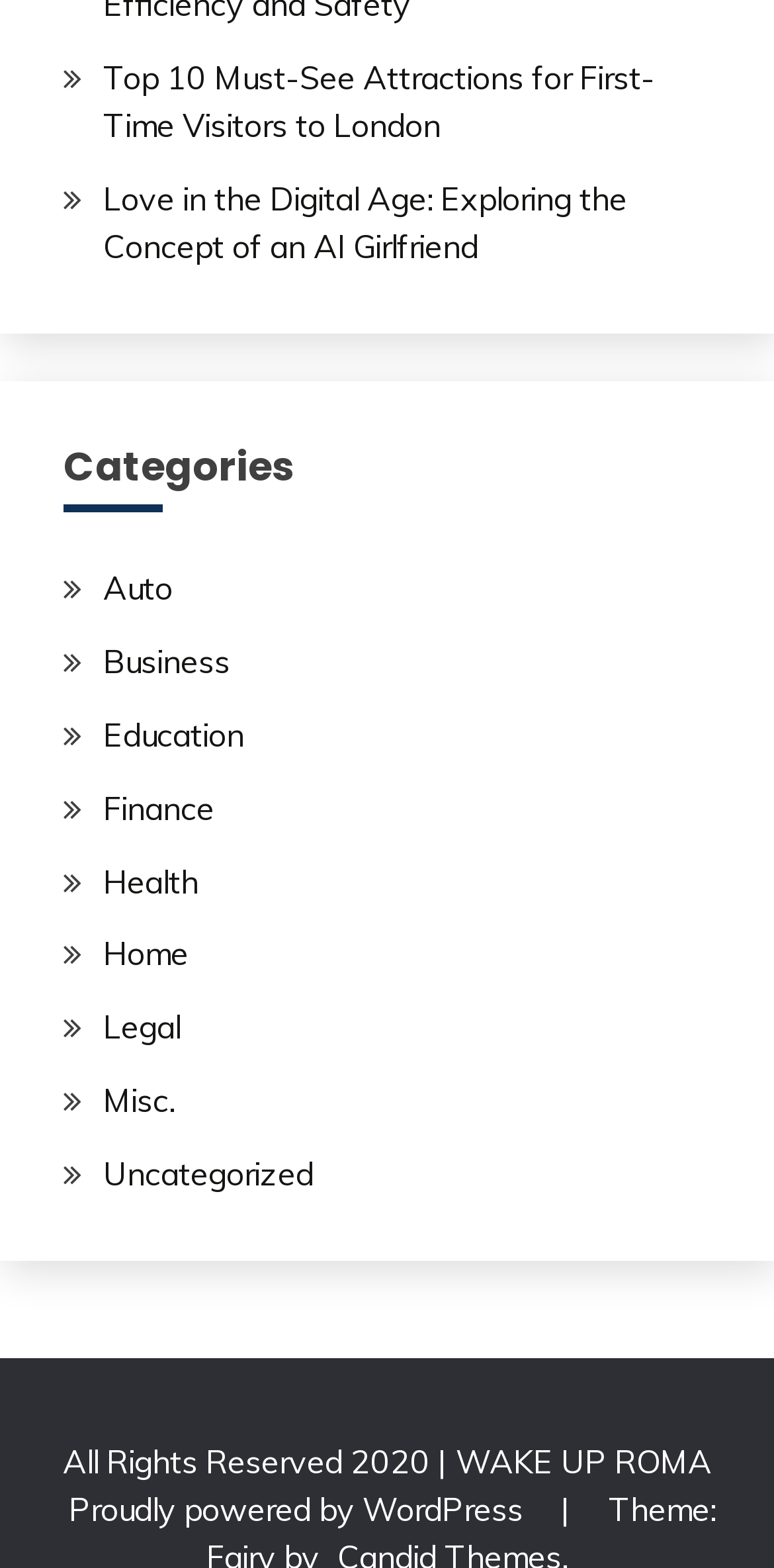Please give a short response to the question using one word or a phrase:
What is the title of the first article link on the webpage?

Top 10 Must-See Attractions for First-Time Visitors to London